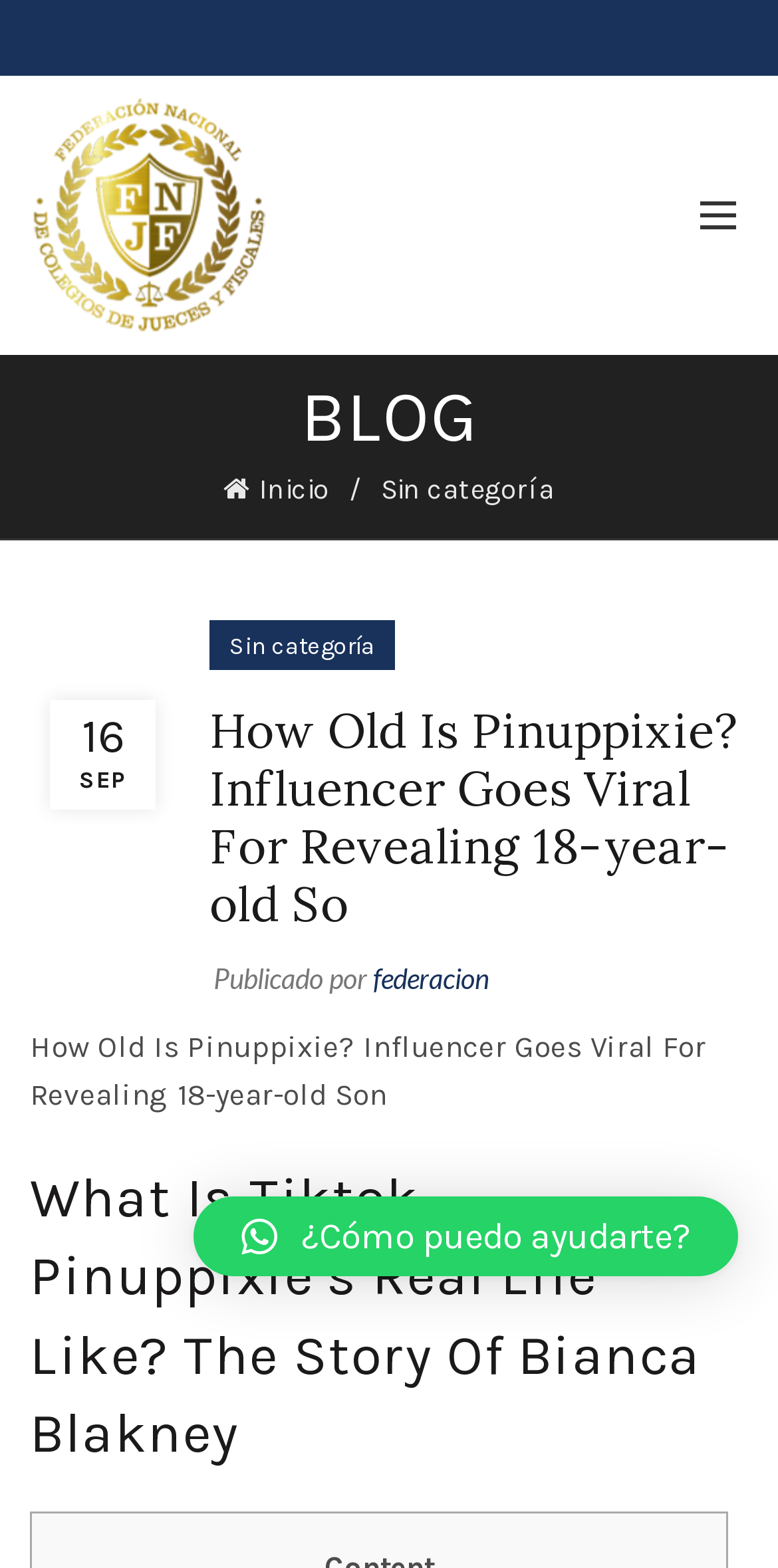What is the topic of the second heading in the article?
Provide a concise answer using a single word or phrase based on the image.

What Is Tiktok Pinuppixie’s Real Life Like?